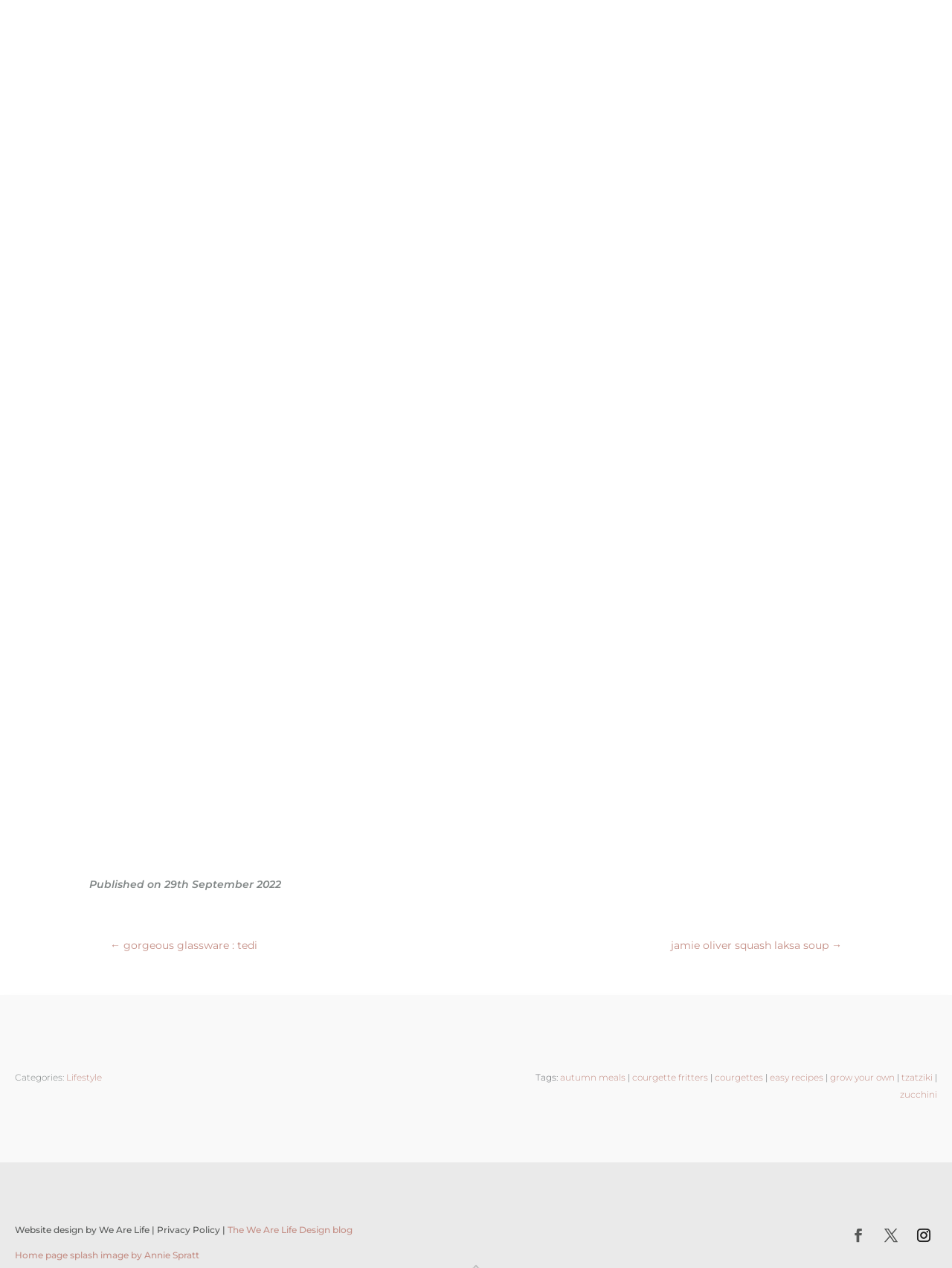How many tags are associated with the article?
Look at the image and answer with only one word or phrase.

6